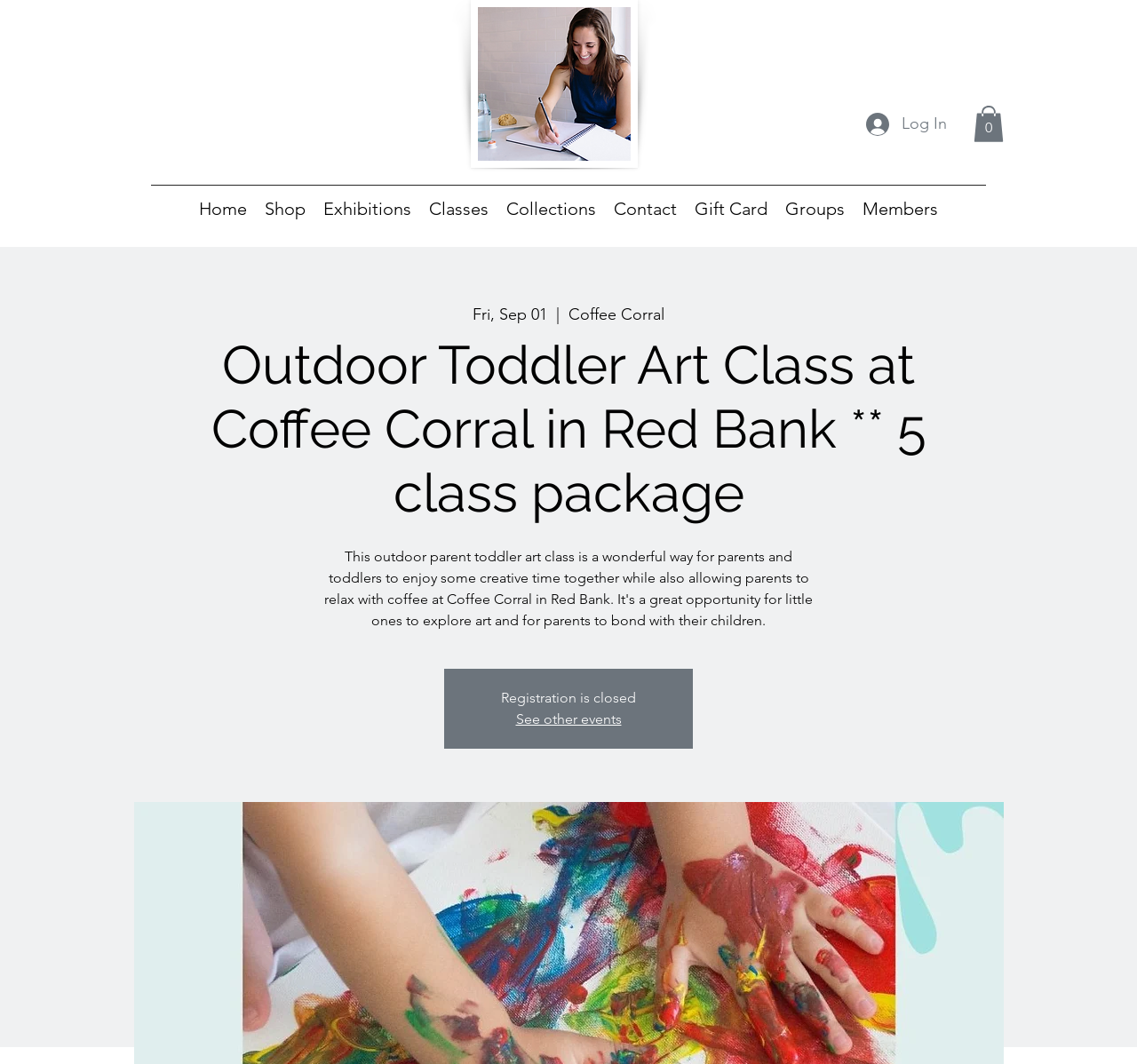Please identify the coordinates of the bounding box for the clickable region that will accomplish this instruction: "Go to classes".

[0.37, 0.184, 0.438, 0.209]